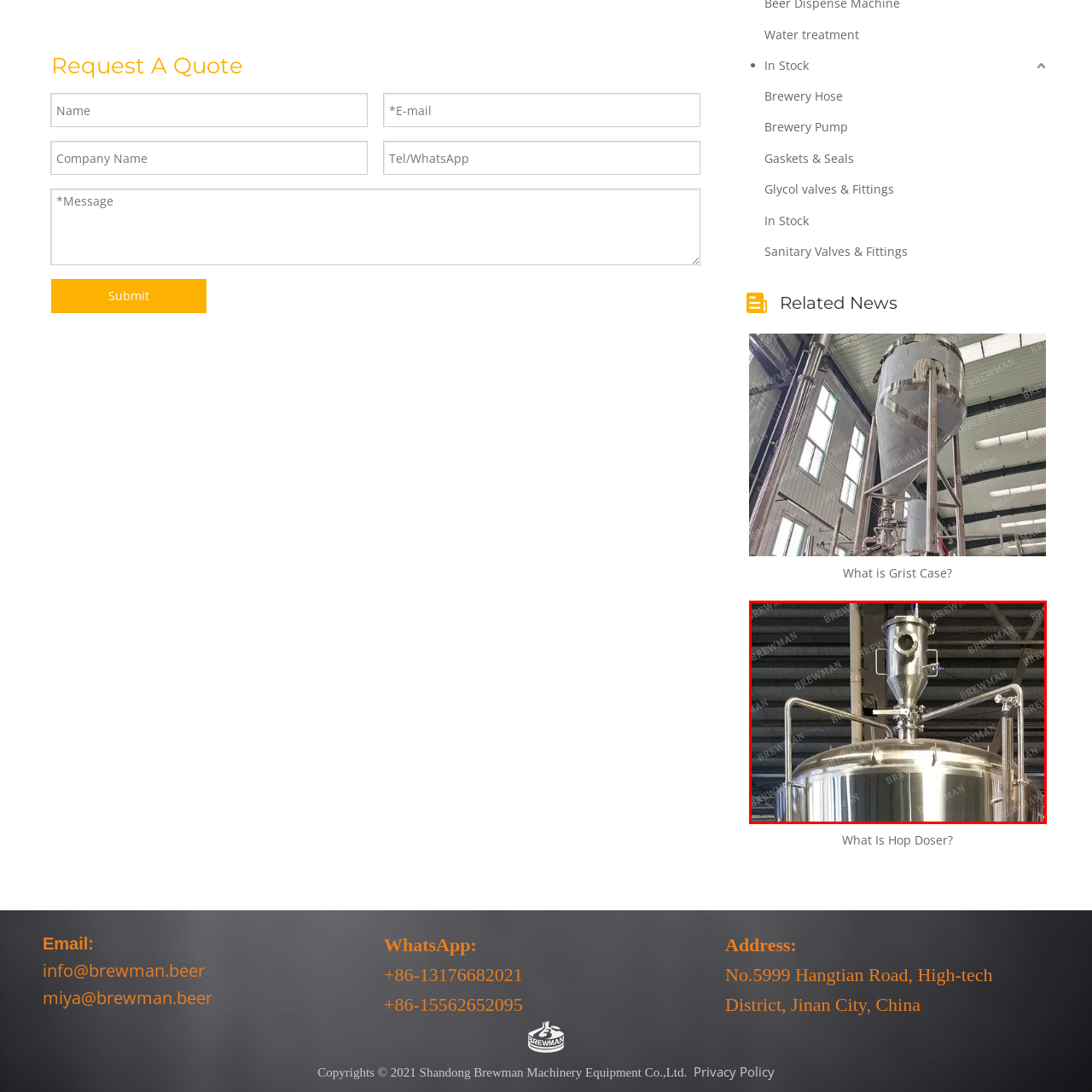Observe the image within the red-bordered area and respond to the following question in detail, making use of the visual information: What is the purpose of the cone-shaped assembly?

The caption suggests that the cone-shaped assembly is designed for transferring ingredients or hops during the brewing process, which is a crucial step in the brewing operation.